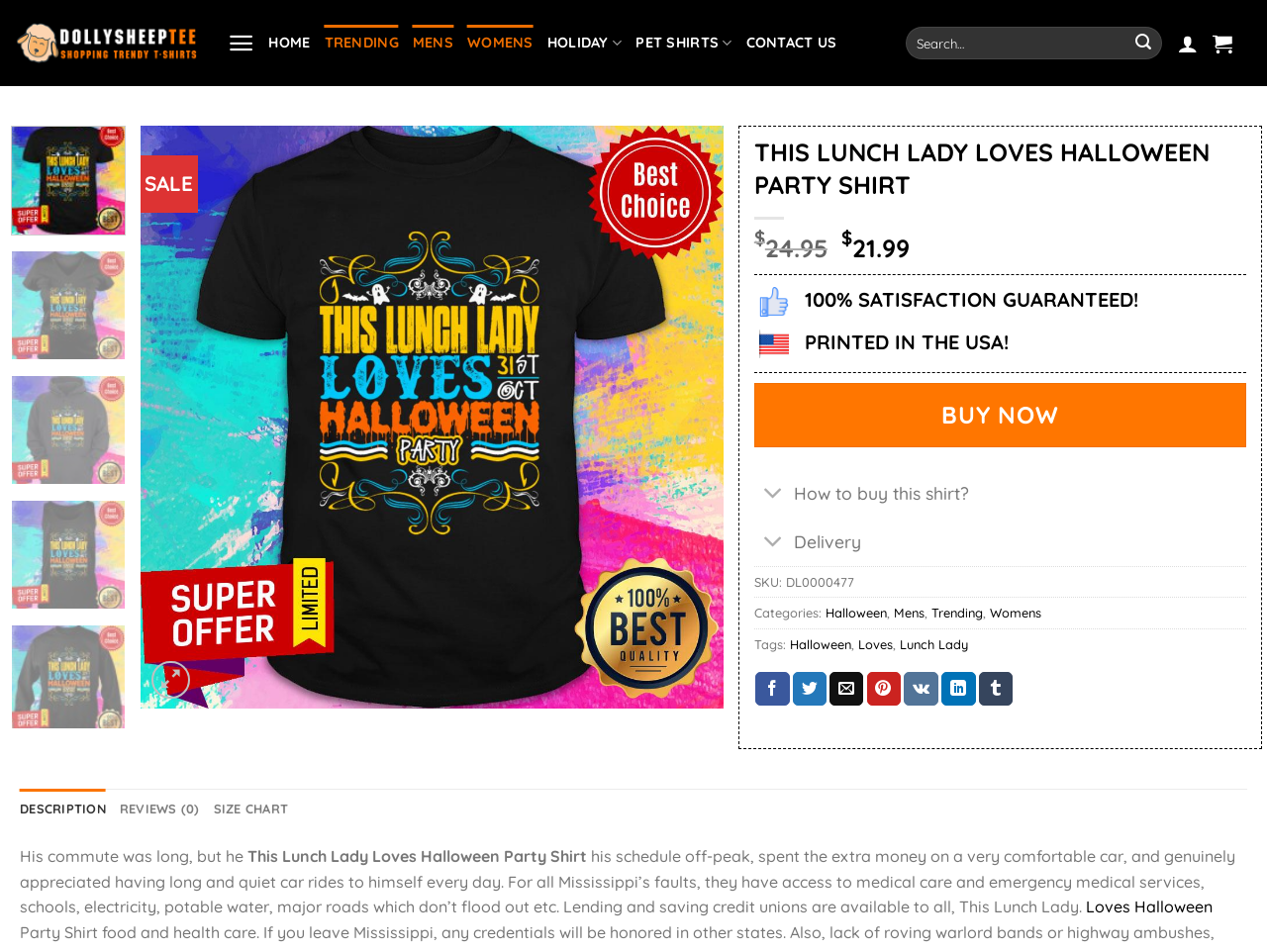Provide a one-word or brief phrase answer to the question:
How much does the shirt cost?

$21.99